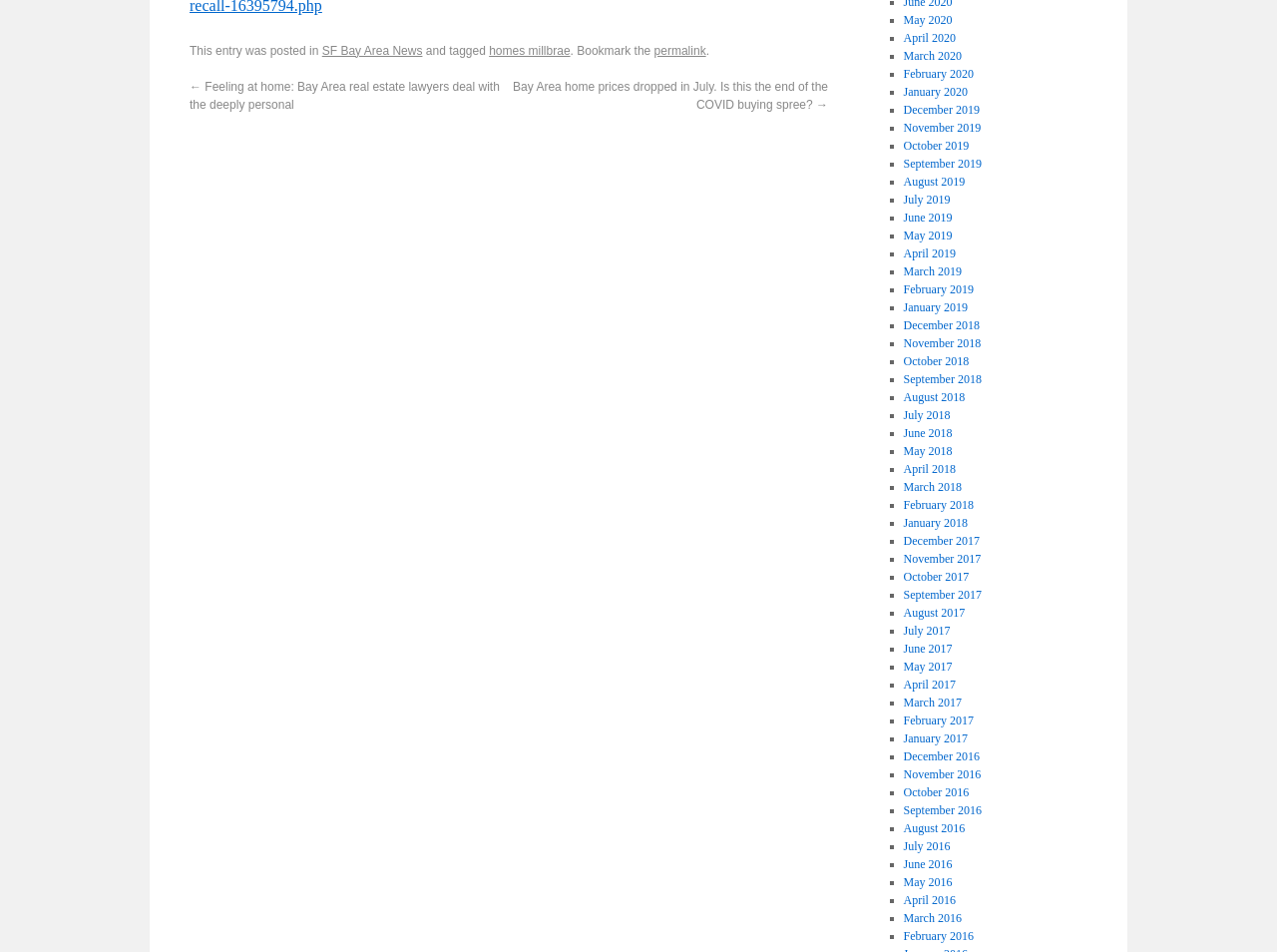Determine the bounding box coordinates of the clickable element to achieve the following action: 'Click the permalink'. Provide the coordinates as four float values between 0 and 1, formatted as [left, top, right, bottom].

[0.512, 0.046, 0.553, 0.06]